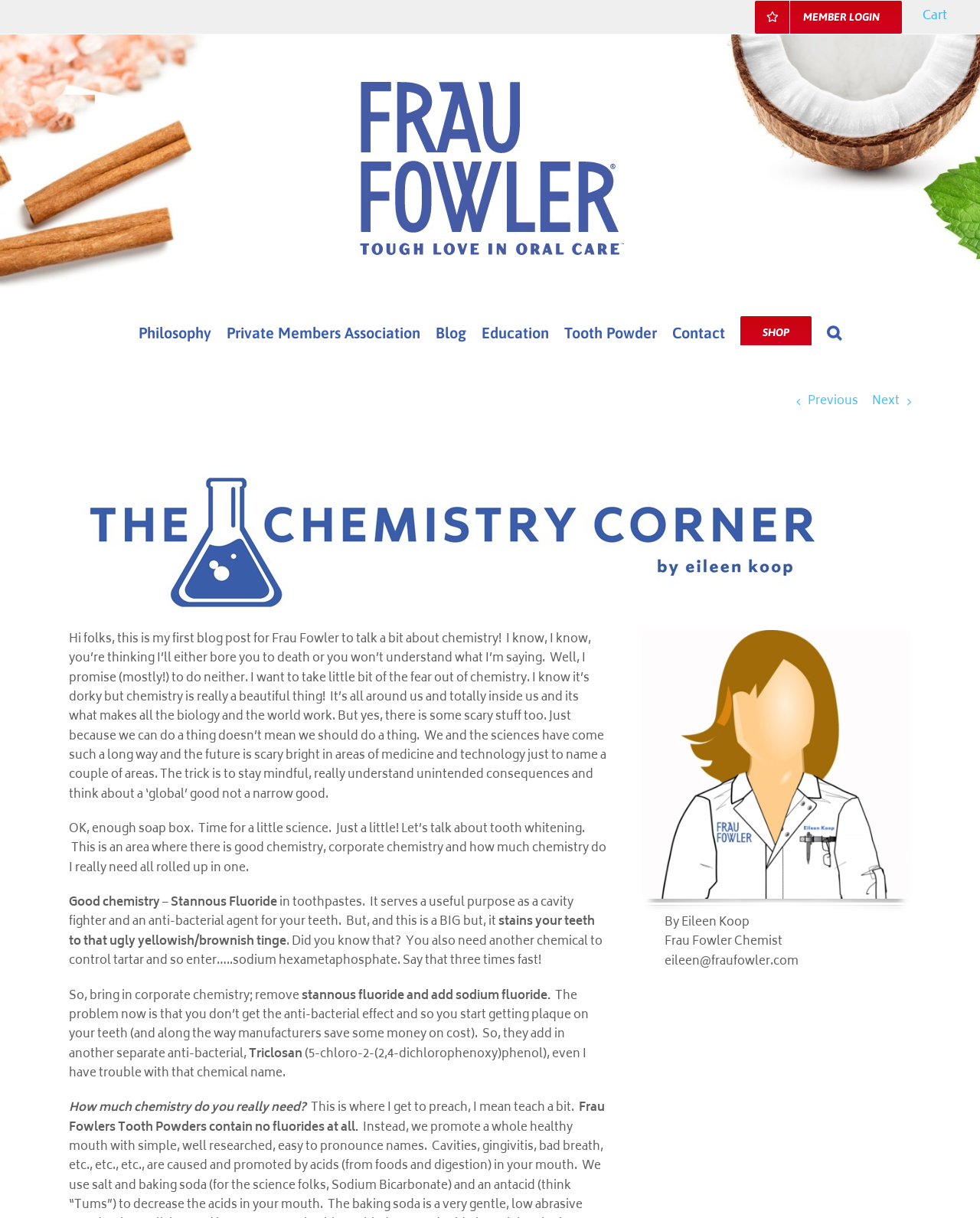Determine the bounding box coordinates for the area that needs to be clicked to fulfill this task: "Click Next". The coordinates must be given as four float numbers between 0 and 1, i.e., [left, top, right, bottom].

[0.89, 0.319, 0.918, 0.341]